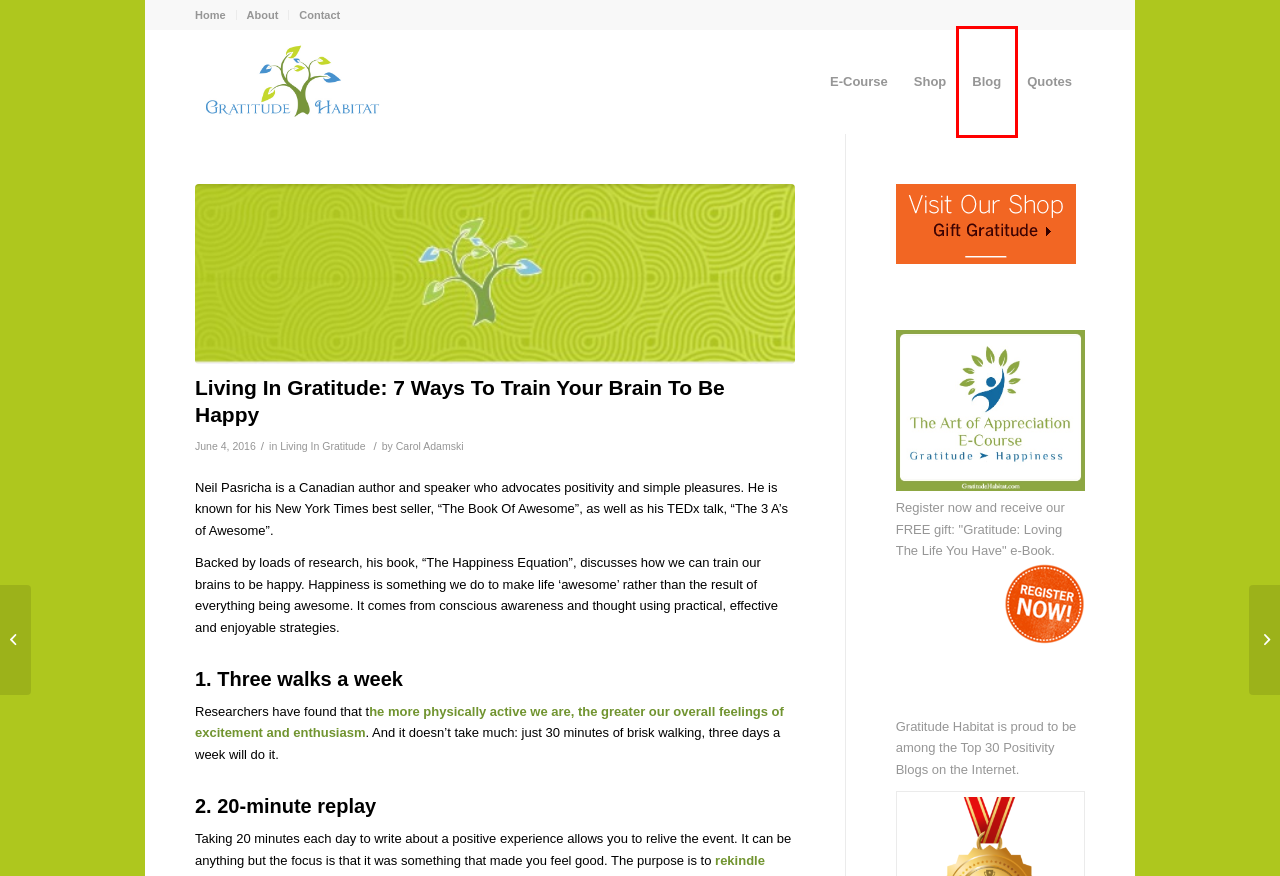Provided is a screenshot of a webpage with a red bounding box around an element. Select the most accurate webpage description for the page that appears after clicking the highlighted element. Here are the candidates:
A. Contact – Gratitude Habitat
B. Living In Gratitude: 7 Behaviors of Conscientious People – Gratitude Habitat
C. Living In Gratitude – Gratitude Habitat
D. About – Gratitude Habitat
E. Inspiring Quotes on Gratitude – Gratitude Habitat
F. Carol Adamski – Gratitude Habitat
G. Blog – Gratitude Habitat
H. Gratitude Habitat

G